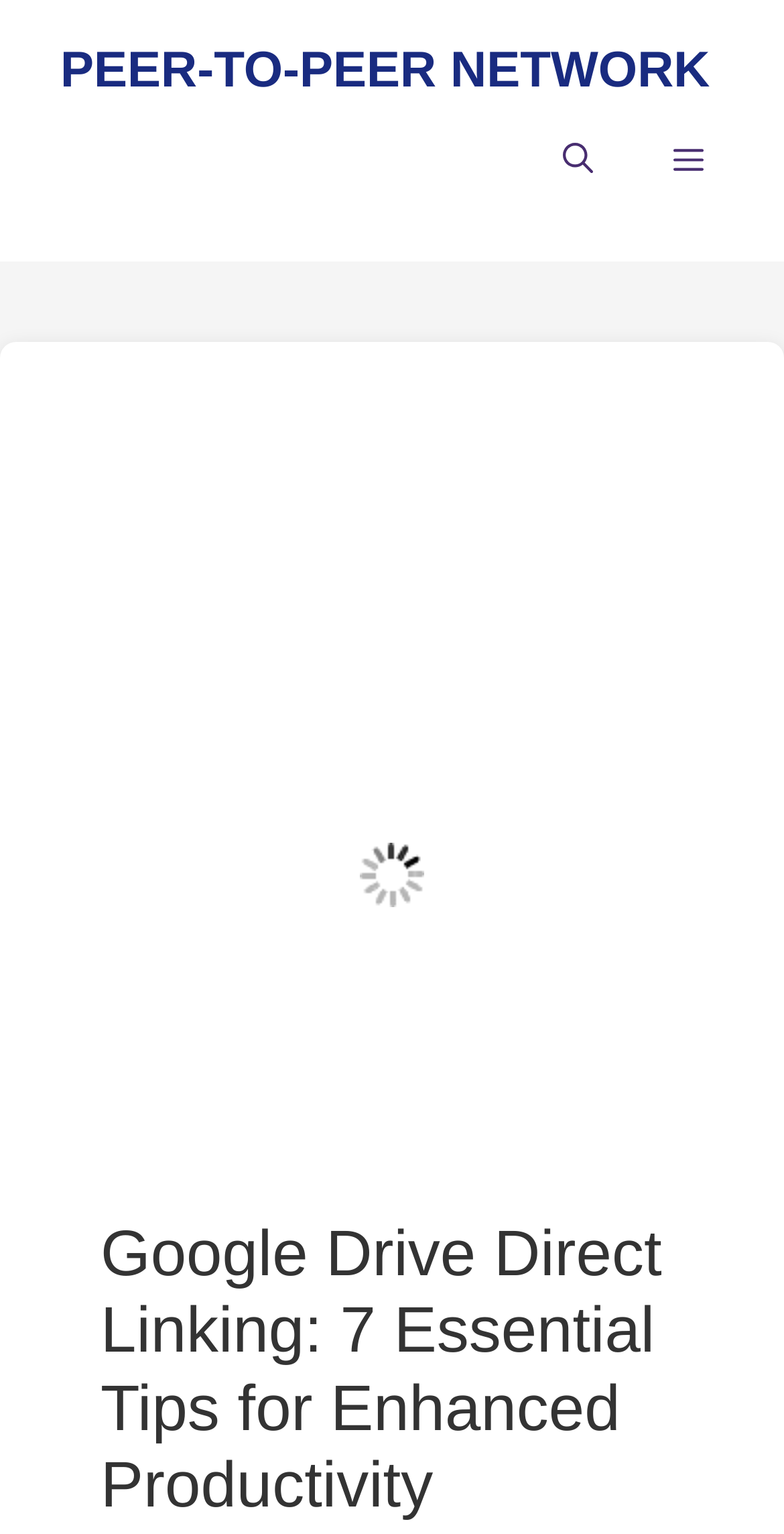Generate a thorough caption detailing the webpage content.

The webpage is focused on Google Drive Direct Linking, with a prominent banner at the top displaying the site's name. Below the banner, there is a navigation section with a mobile toggle button on the right side, which contains an "Open search" button and a "Menu" button that expands to reveal a slide-out menu.

On the left side of the navigation section, there is a link to a "PEER-TO-PEER NETWORK" page. The main content area features a large image that takes up most of the page, with a heading above it that reads "Google Drive Direct Linking: 7 Essential Tips for Enhanced Productivity". This heading is likely the title of the article or guide being presented.

The image appears to be an illustration or graphic related to the topic of maximizing productivity with Google Drive Direct Links, as suggested by the meta description. The overall layout is organized, with clear headings and concise text, making it easy to navigate and focus on the main content.